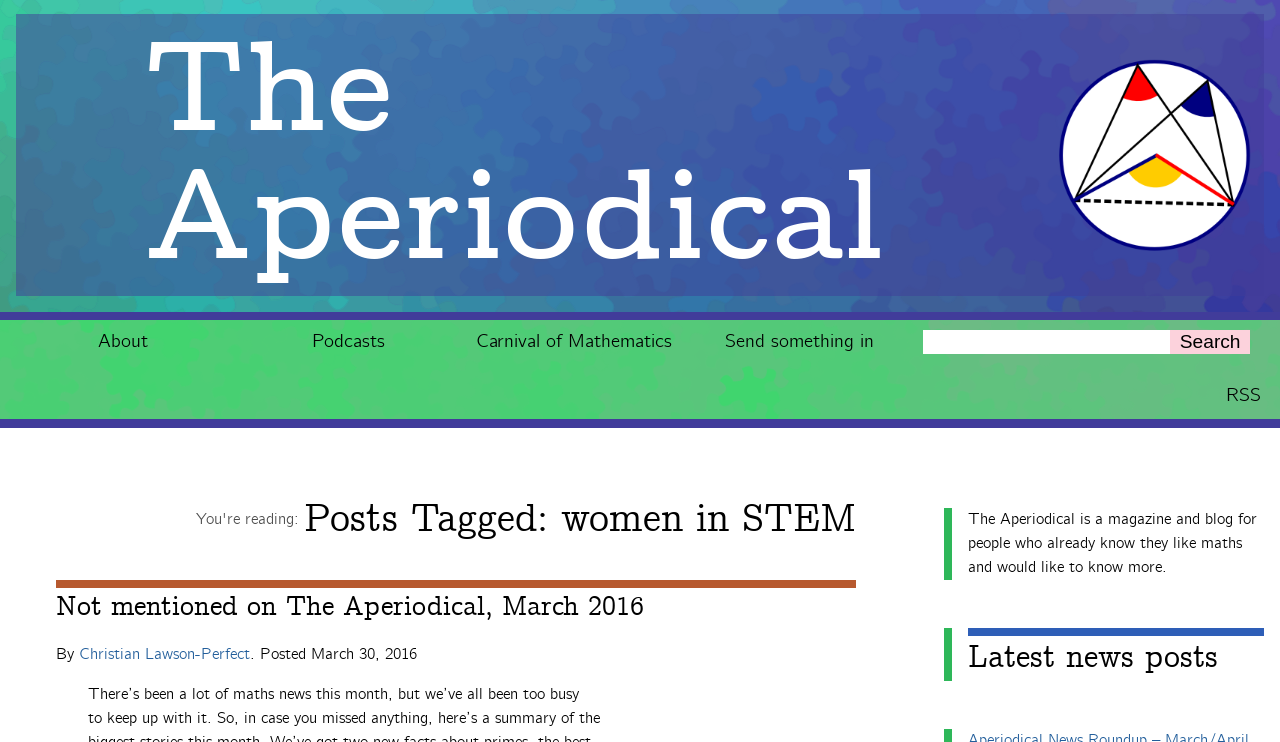Find the bounding box coordinates of the clickable area required to complete the following action: "Get a weekly digest of the week’s most important transcripts in your inbox".

None